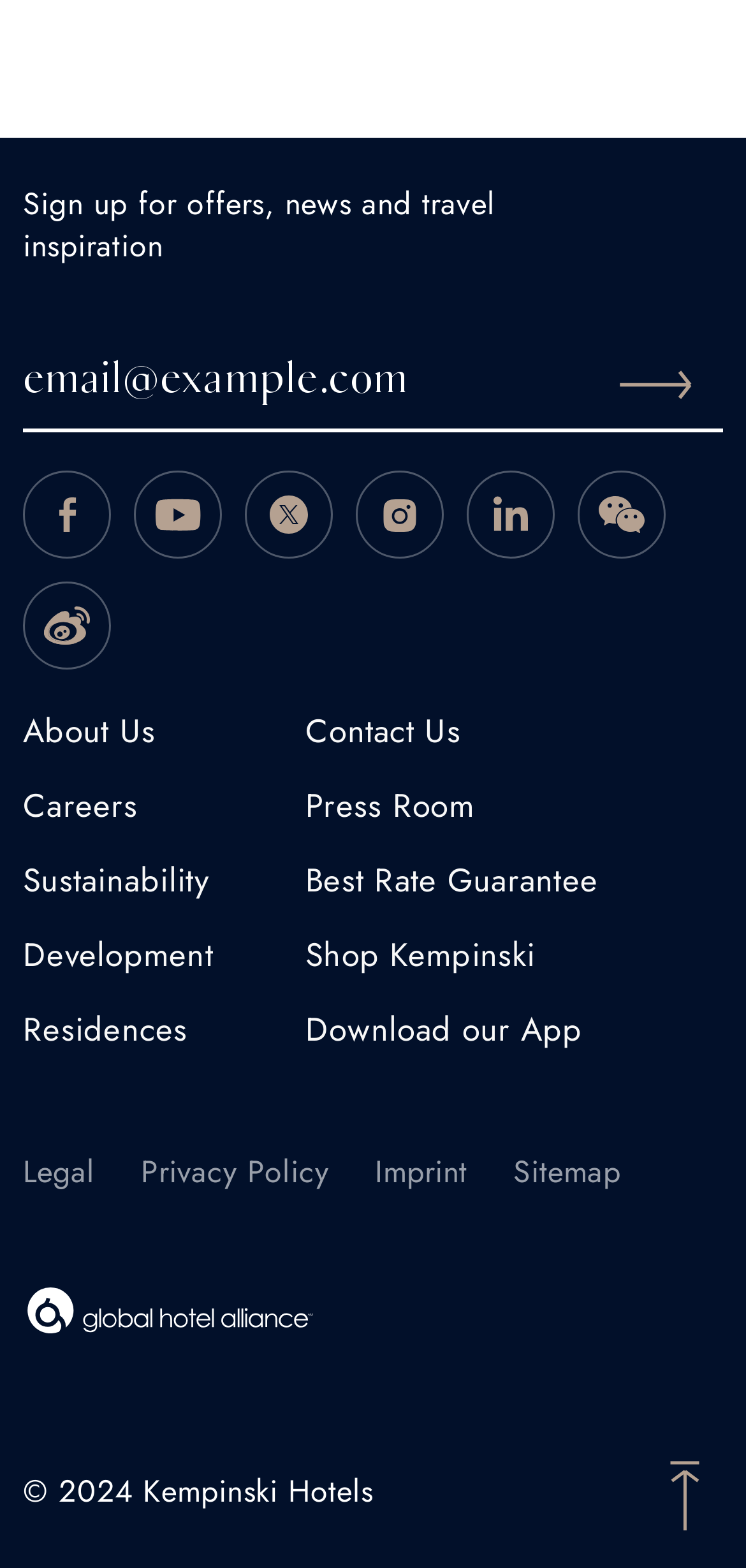Identify the bounding box coordinates of the element that should be clicked to fulfill this task: "Subscribe to offers and news". The coordinates should be provided as four float numbers between 0 and 1, i.e., [left, top, right, bottom].

[0.826, 0.22, 0.928, 0.268]